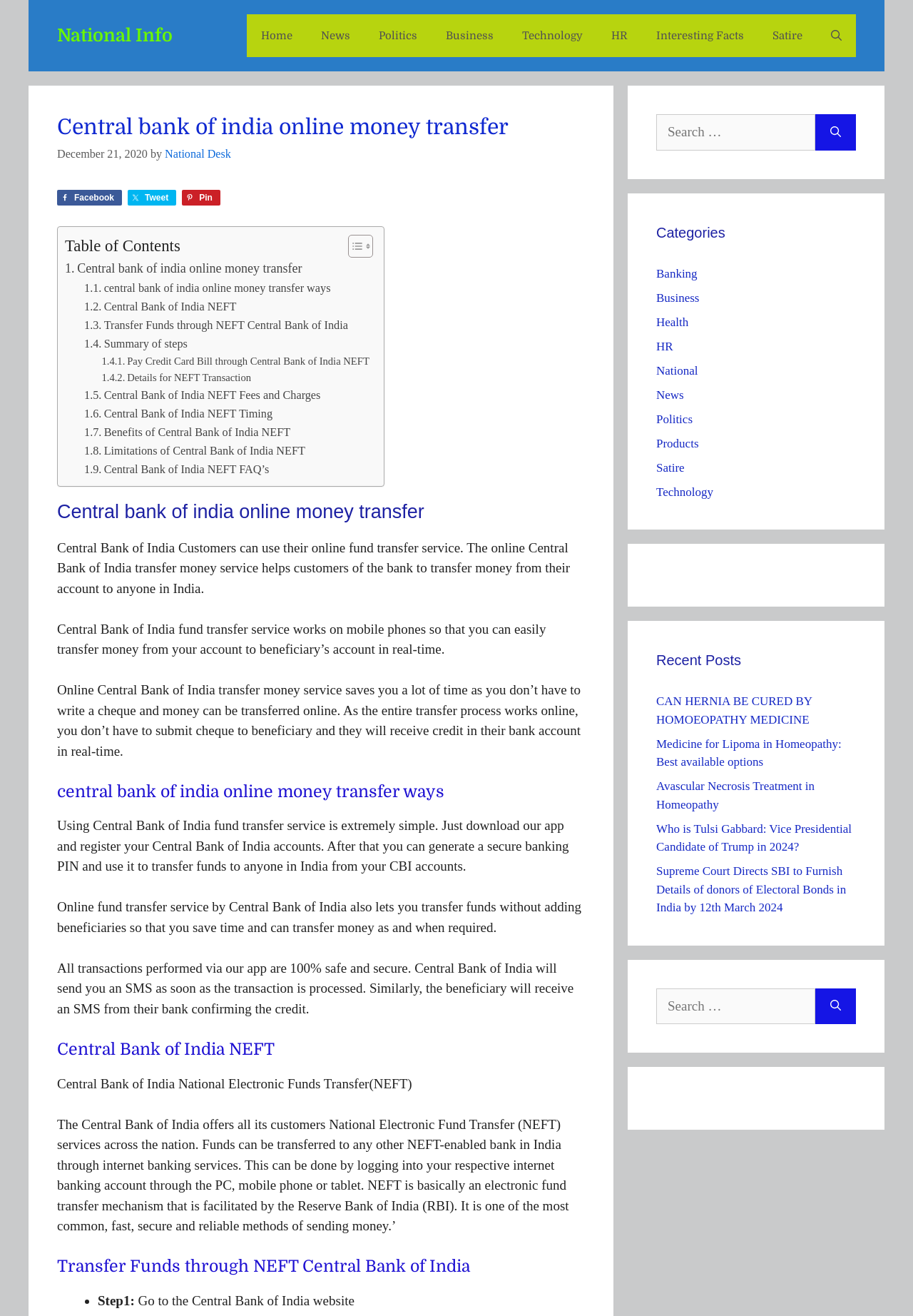Identify the bounding box for the given UI element using the description provided. Coordinates should be in the format (top-left x, top-left y, bottom-right x, bottom-right y) and must be between 0 and 1. Here is the description: National Info

[0.062, 0.019, 0.189, 0.035]